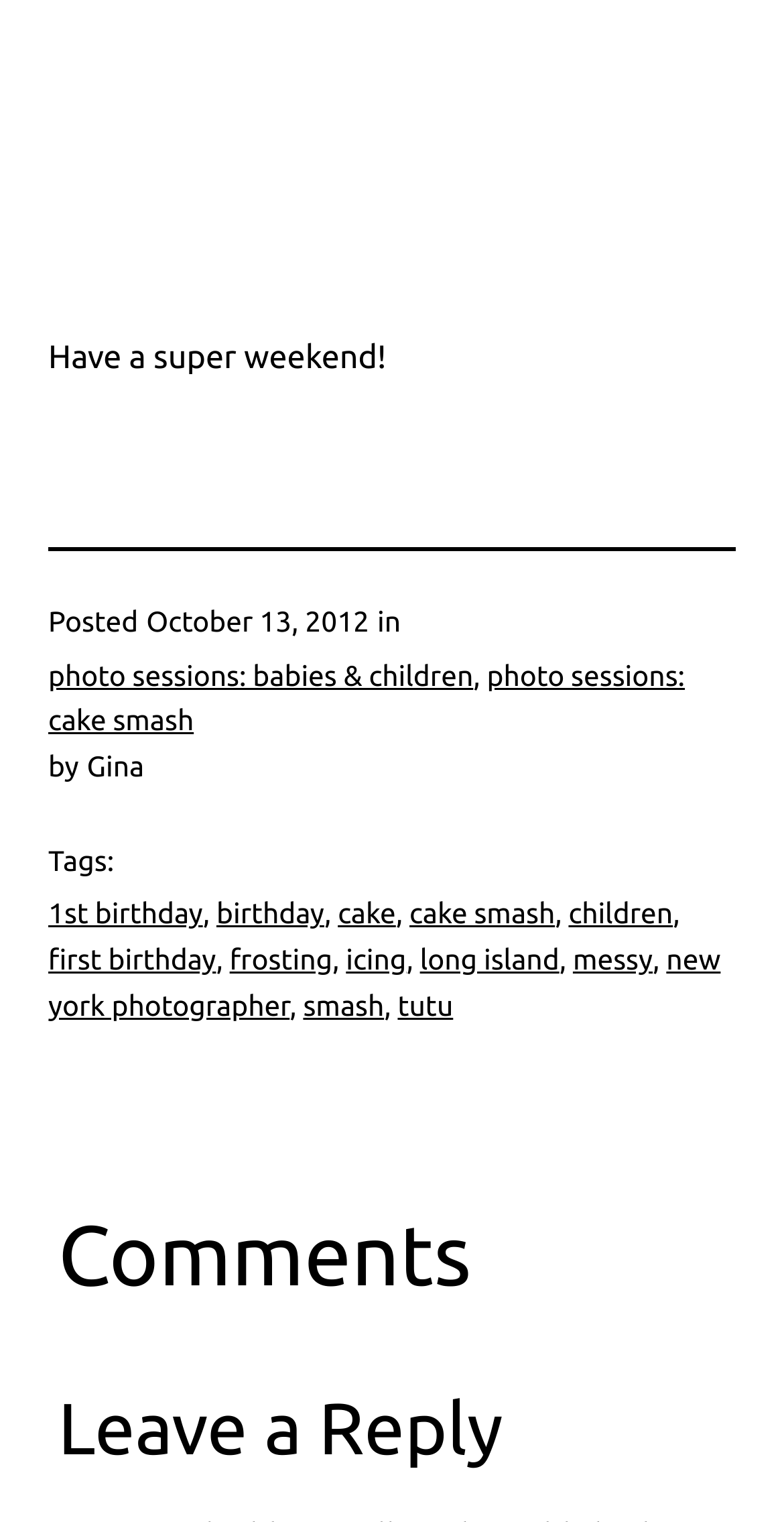Determine the bounding box coordinates of the clickable element necessary to fulfill the instruction: "View posts tagged with 'cake smash'". Provide the coordinates as four float numbers within the 0 to 1 range, i.e., [left, top, right, bottom].

[0.522, 0.59, 0.708, 0.611]